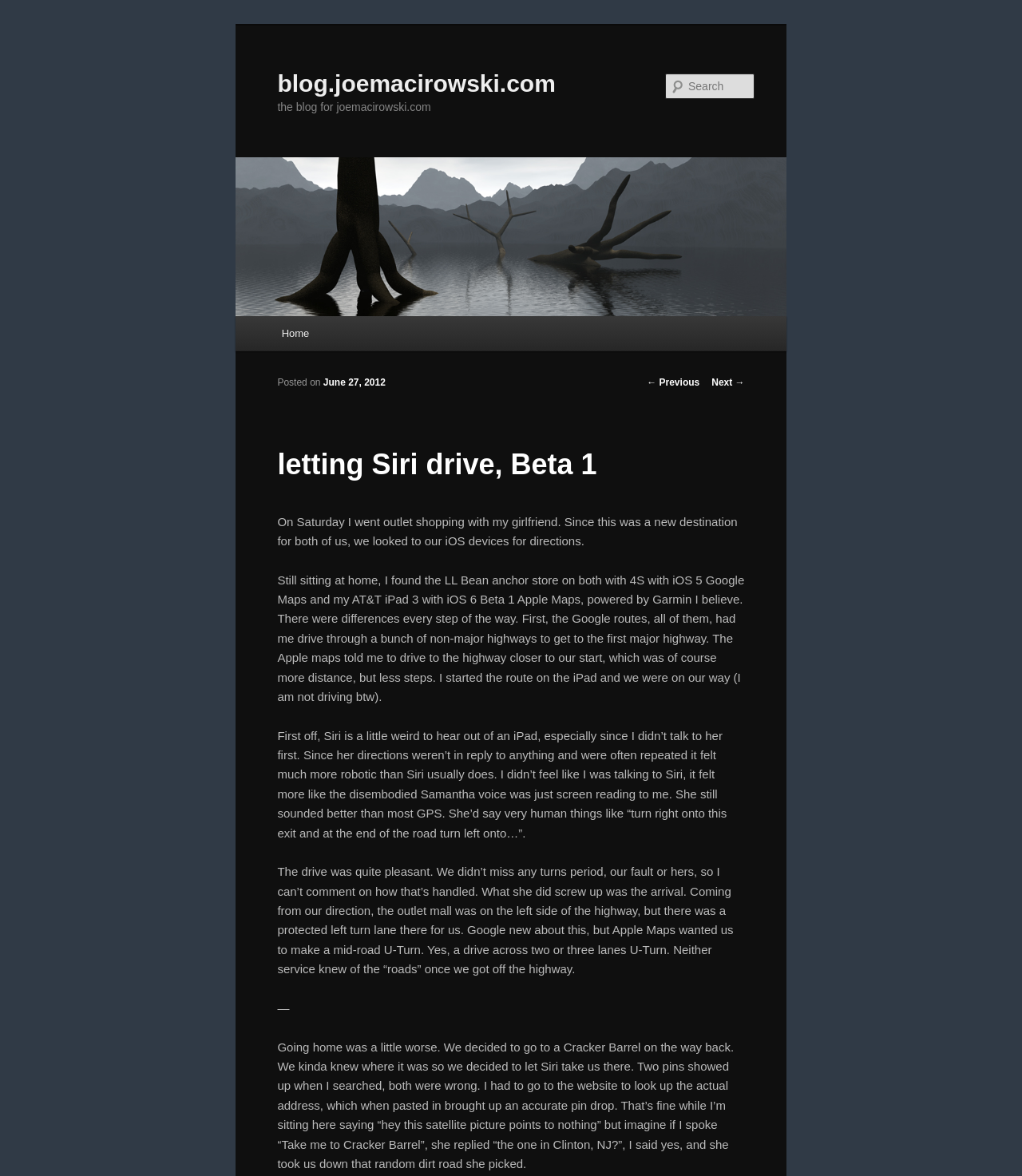What was the author's destination on Saturday?
Look at the screenshot and respond with one word or a short phrase.

Outlet shopping